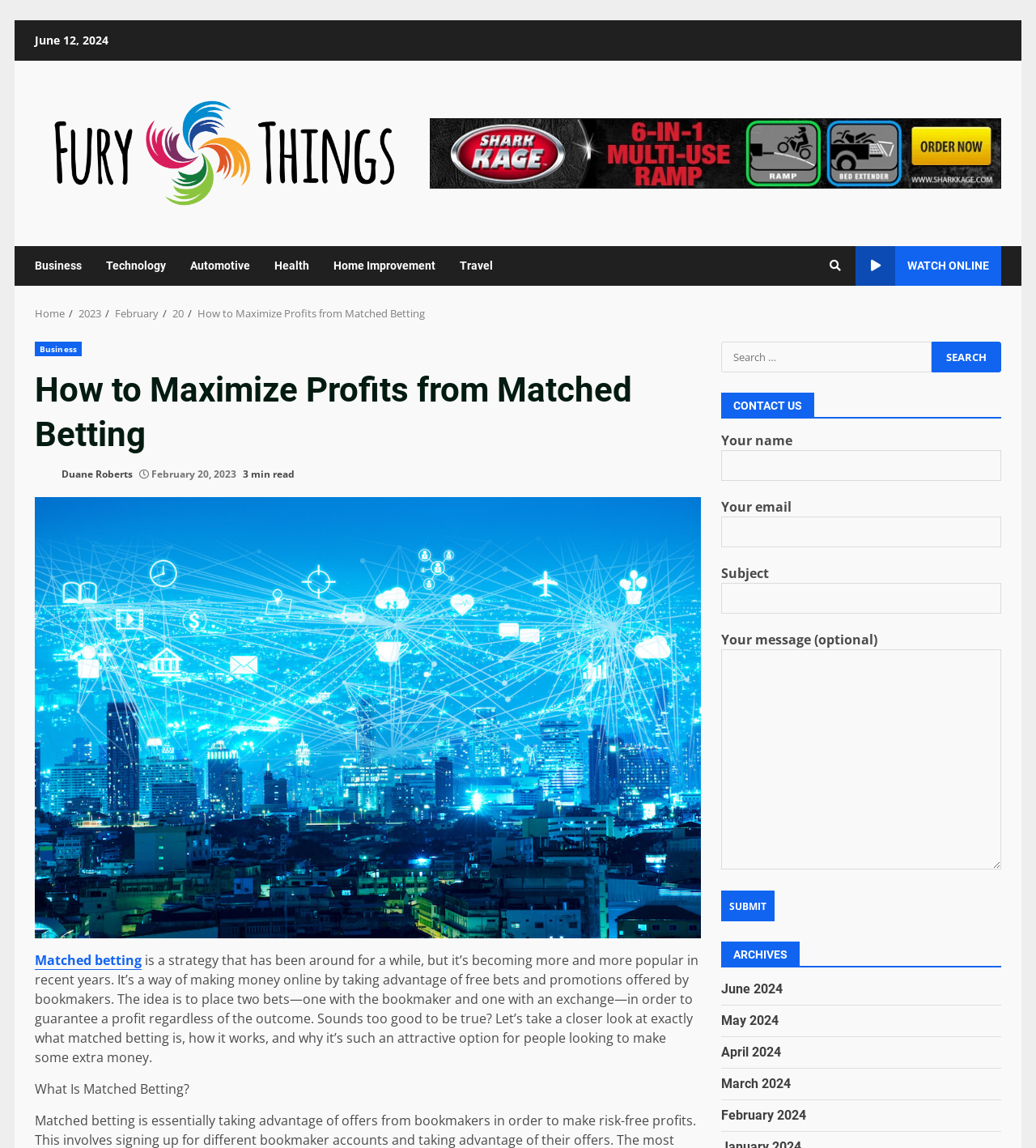Show the bounding box coordinates for the HTML element described as: "name="your-email"".

[0.696, 0.45, 0.966, 0.477]